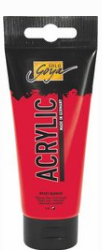Describe every aspect of the image in depth.

This image features a tube of SOLO GOYA Acrylic paint, showcasing a vibrant red color. The packaging is designed with a sleek, modern aesthetic, prominently displaying the word "ACRYLIC" in bold, white letters against a bright red background. The tube features a black cap and a classic design that signifies its quality and artistic intent. Located at the top is the SOLO GOYA logo, adding a touch of distinction to the product. This particular size appears to be 100 ml, making it ideal for various artistic projects ranging from canvas paintings to mixed media applications.